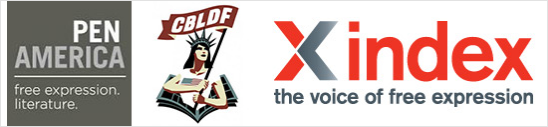Explain in detail what you see in the image.

This image features the logos of three prominent organizations advocating for free expression: PEN America, the Comic Book Legal Defense Fund (CBLDF), and Index on Censorship. 

The logo of PEN America appears on the far left, emphasizing its commitment to literature and the promotion of free expression. Next to it is the CBLDF logo, showcasing a stylized figure holding a book, representing its mission to protect the free speech rights of comic book creators. On the right, the Index on Censorship logo communicates its role as a voice for free expression, highlighted by the bold red "X." Together, these logos symbolize a united front in defending the fundamental right to free expression across various forms of media and artistic expression.